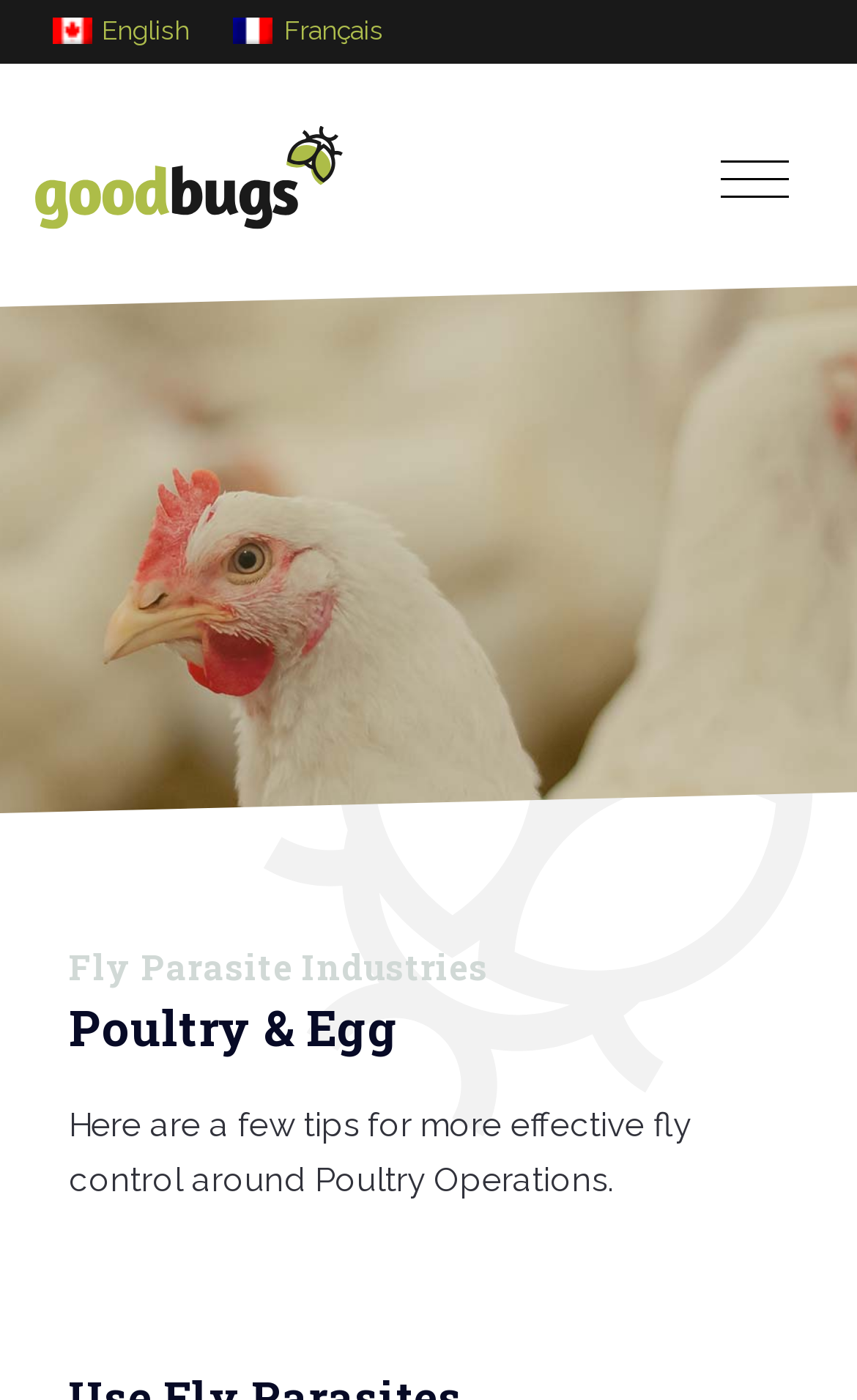What is the topic of the static text?
Provide an in-depth answer to the question, covering all aspects.

The static text on the webpage provides tips for more effective fly control around poultry operations, indicating that the topic of the static text is related to providing advice or guidance on controlling flies in poultry settings.